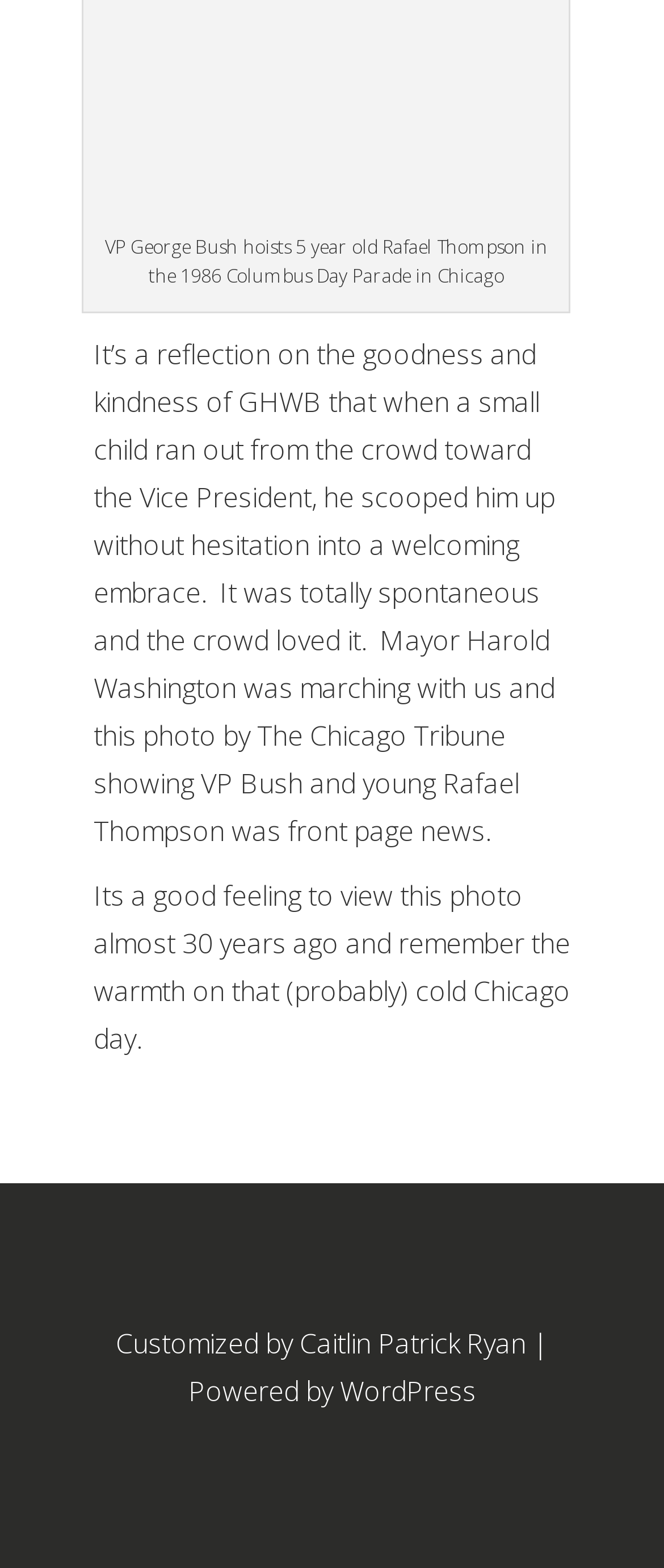Give a concise answer using only one word or phrase for this question:
Who is the author of the article?

Caitlin Patrick Ryan